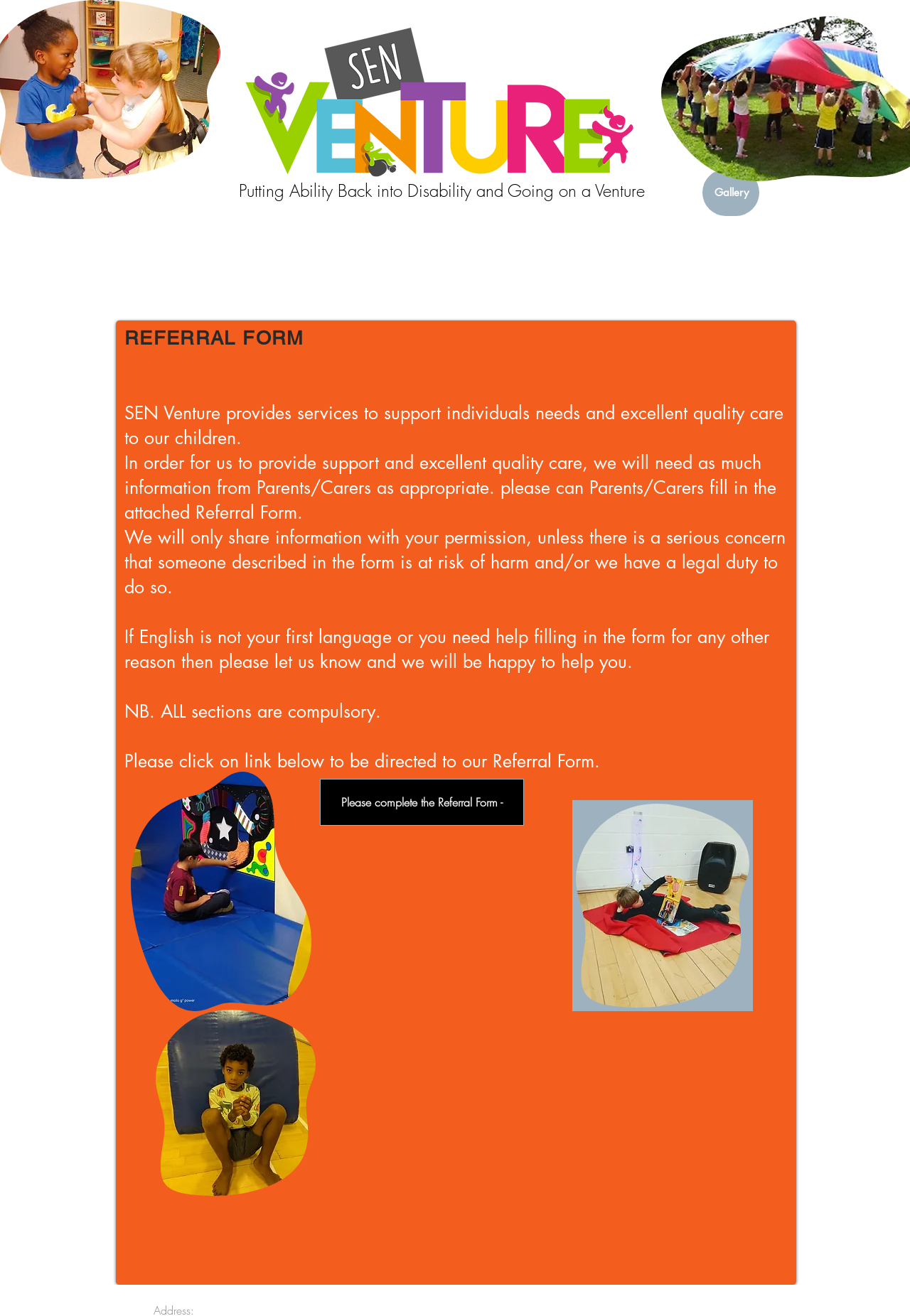What happens if someone described in the form is at risk of harm?
Please provide a single word or phrase based on the screenshot.

Information will be shared